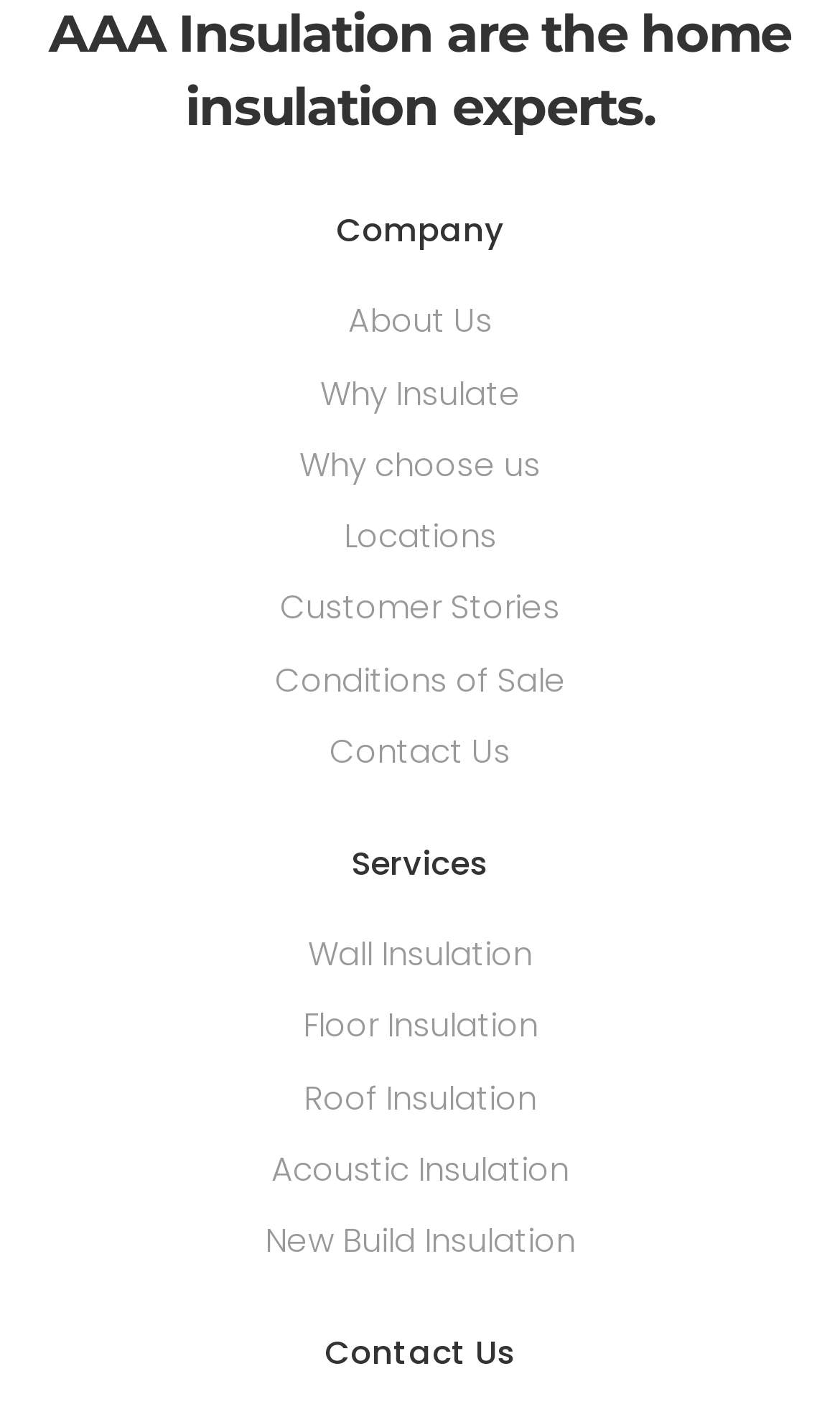Locate the bounding box coordinates of the clickable element to fulfill the following instruction: "Learn about Company". Provide the coordinates as four float numbers between 0 and 1 in the format [left, top, right, bottom].

[0.038, 0.147, 0.962, 0.179]